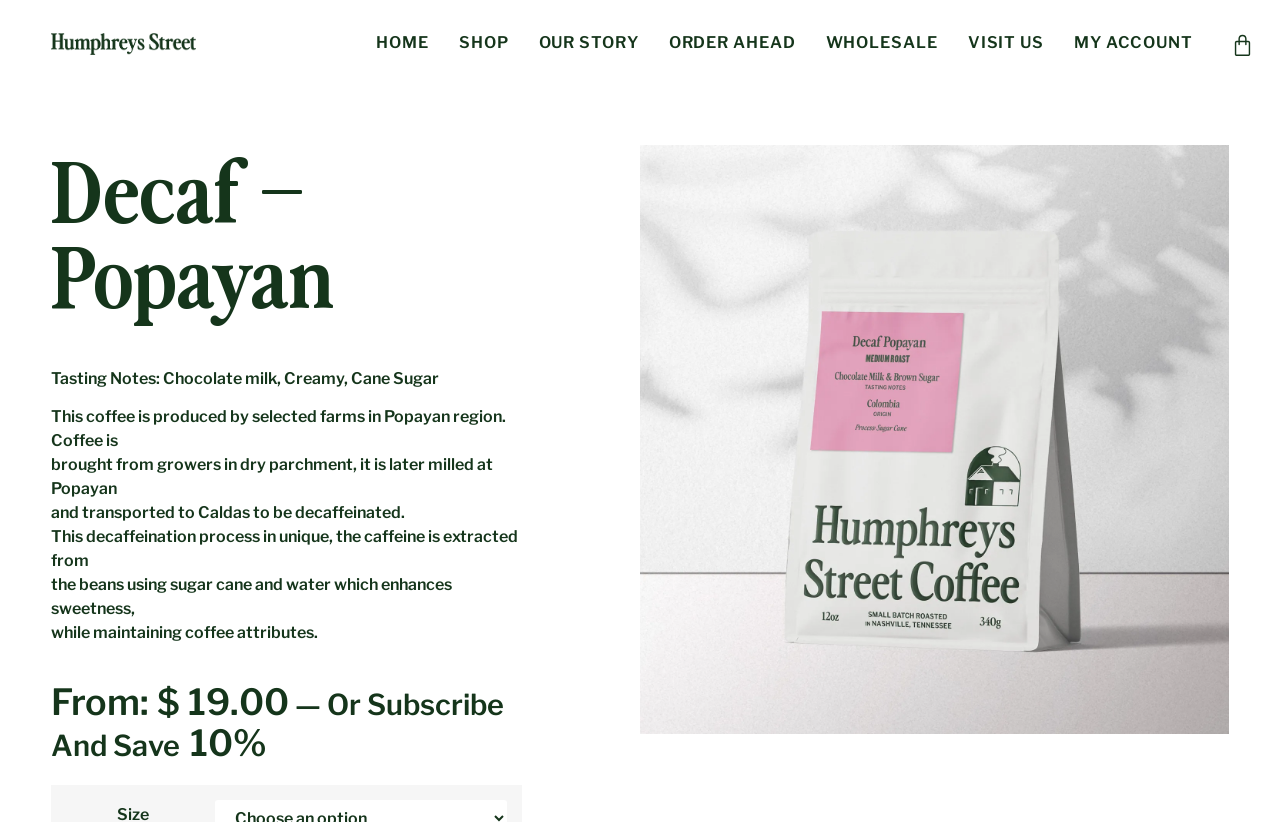Locate the headline of the webpage and generate its content.

Decaf – Popayan